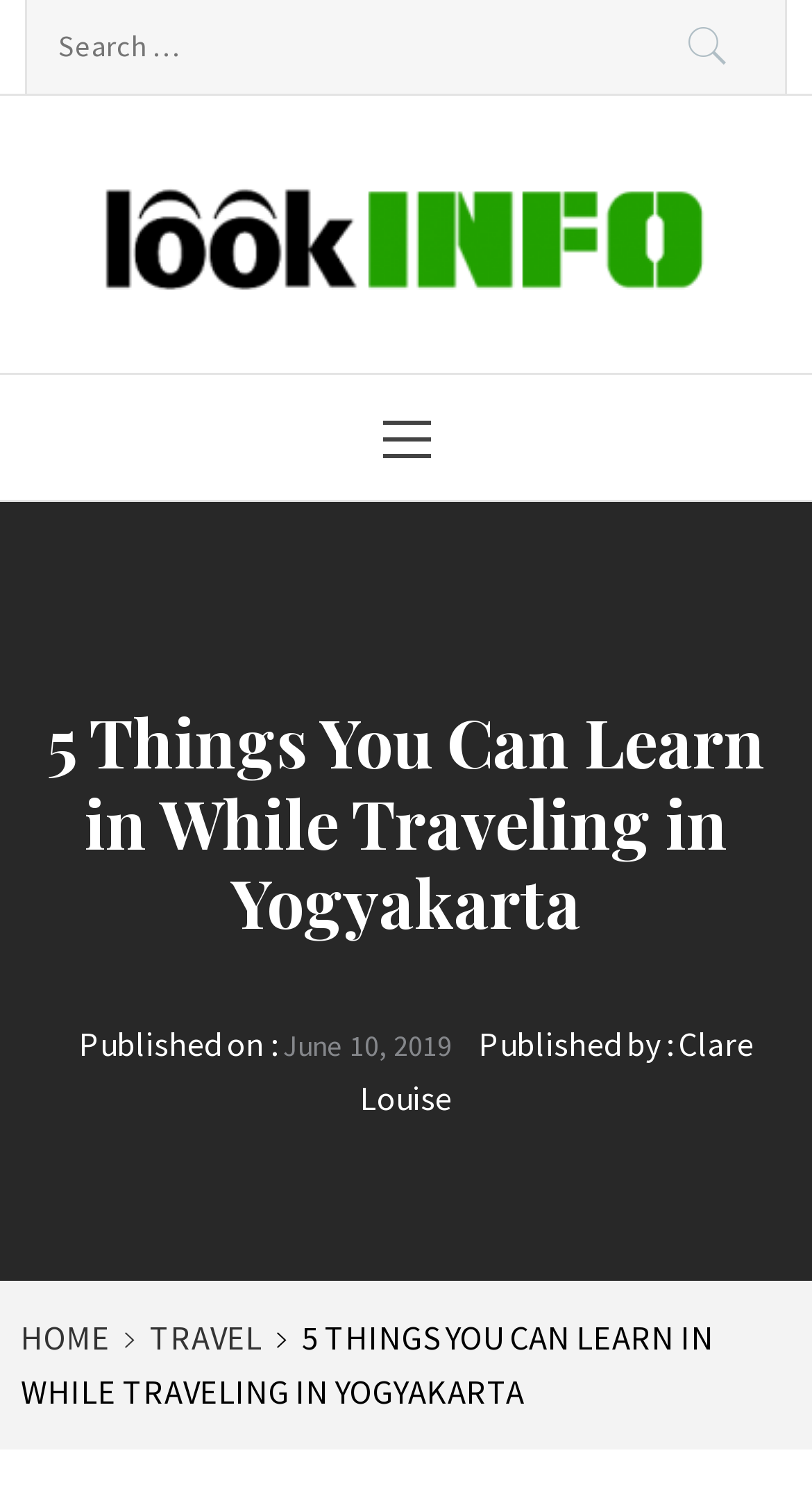Can you find the bounding box coordinates for the element to click on to achieve the instruction: "Contact us"?

None